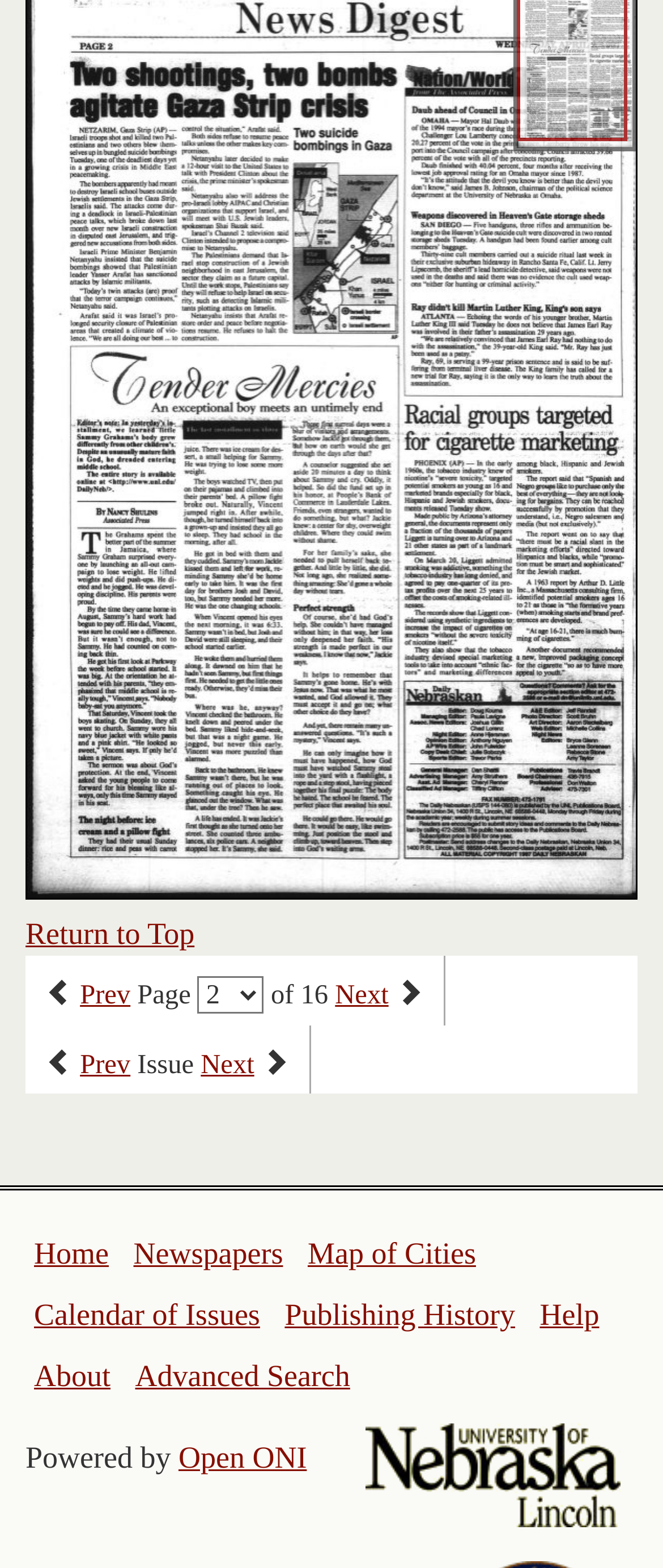How many links are in the bottom navigation bar?
By examining the image, provide a one-word or phrase answer.

6